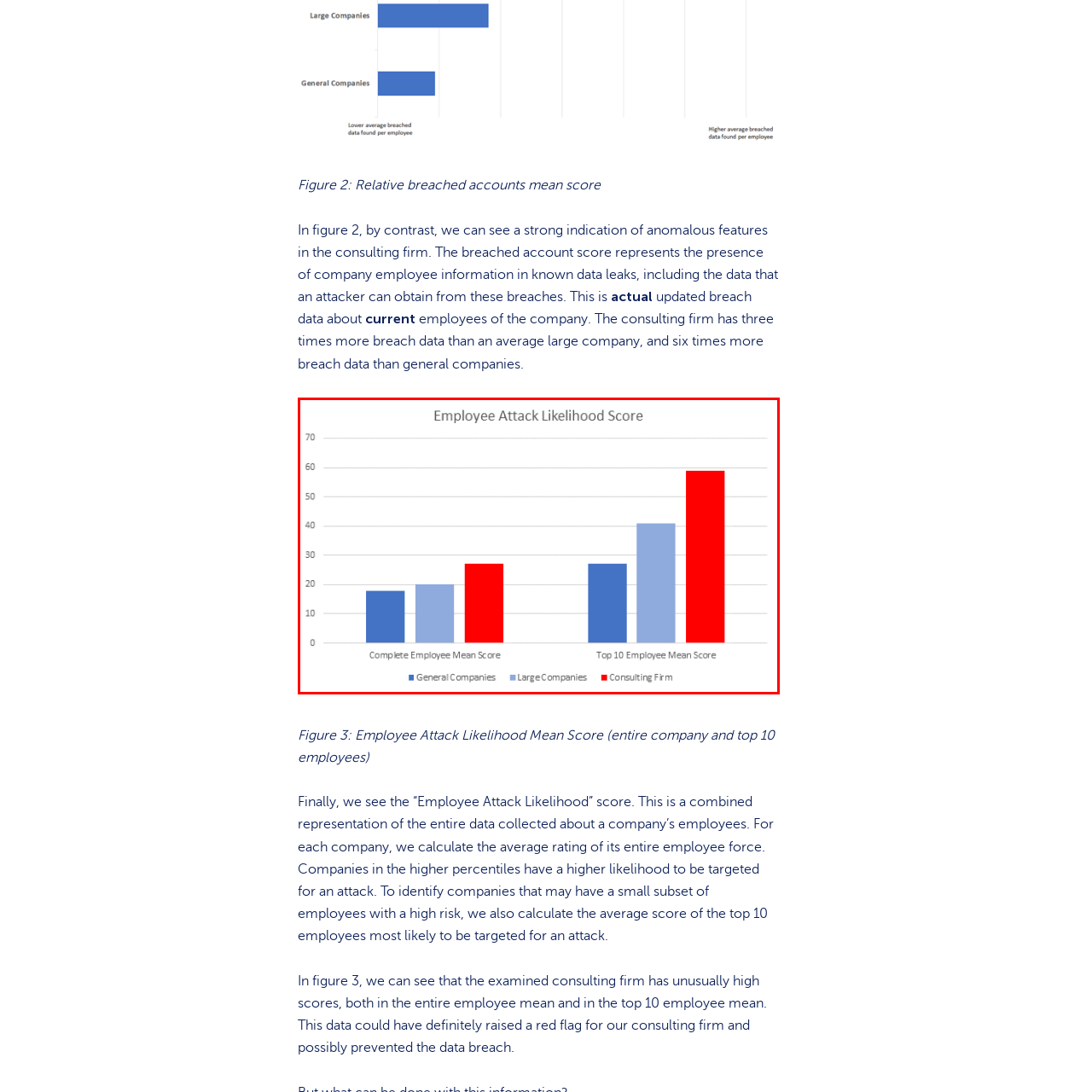How many categories are featured in the chart?
Take a close look at the image within the red bounding box and respond to the question with detailed information.

The chart features two categories: 'Complete Employee Mean Score' and 'Top 10 Employee Mean Score', which are used to compare the risk levels associated with employee data breaches across different types of companies.